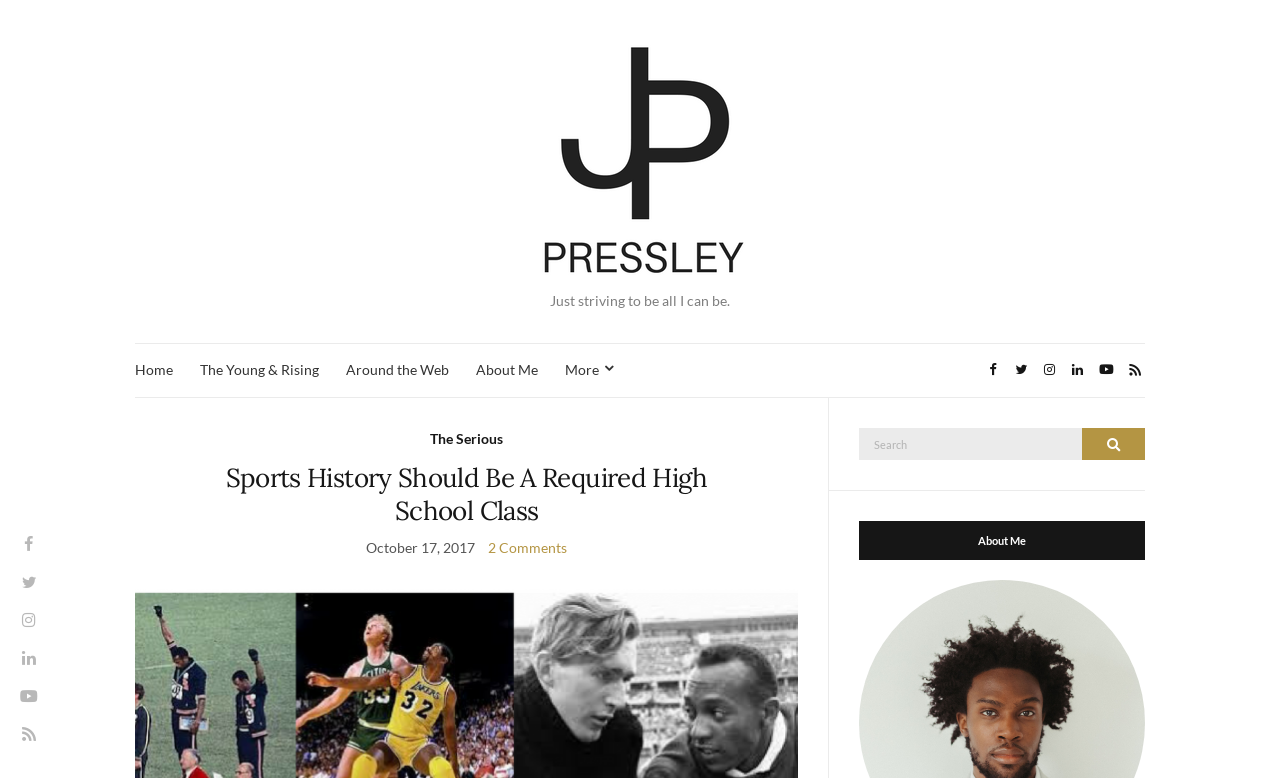Identify the bounding box coordinates of the part that should be clicked to carry out this instruction: "Search for something".

[0.671, 0.55, 0.895, 0.591]